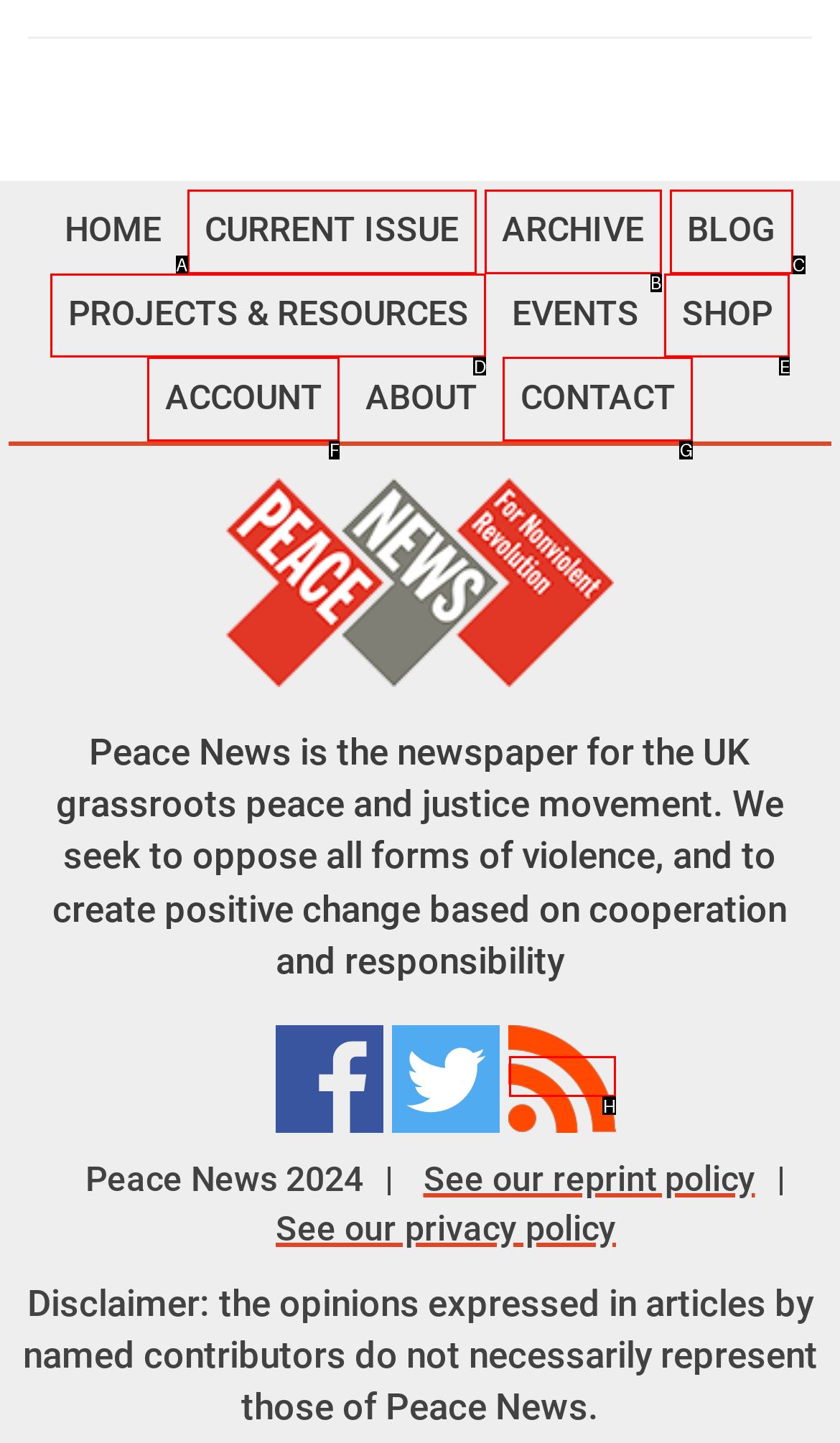Identify the correct HTML element to click to accomplish this task: subscribe to RSS
Respond with the letter corresponding to the correct choice.

H